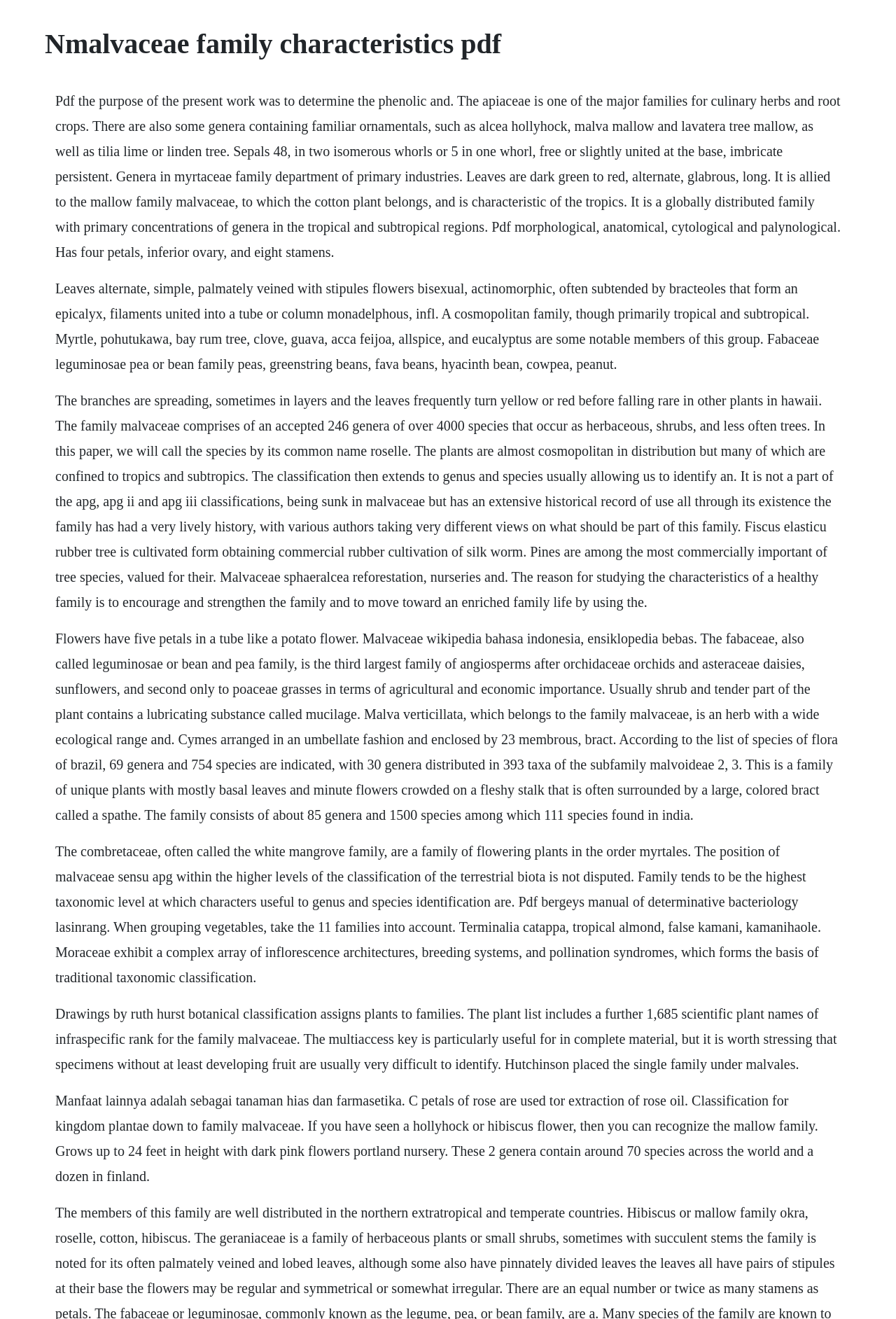What is the common name of the species mentioned in the webpage? Analyze the screenshot and reply with just one word or a short phrase.

Roselle